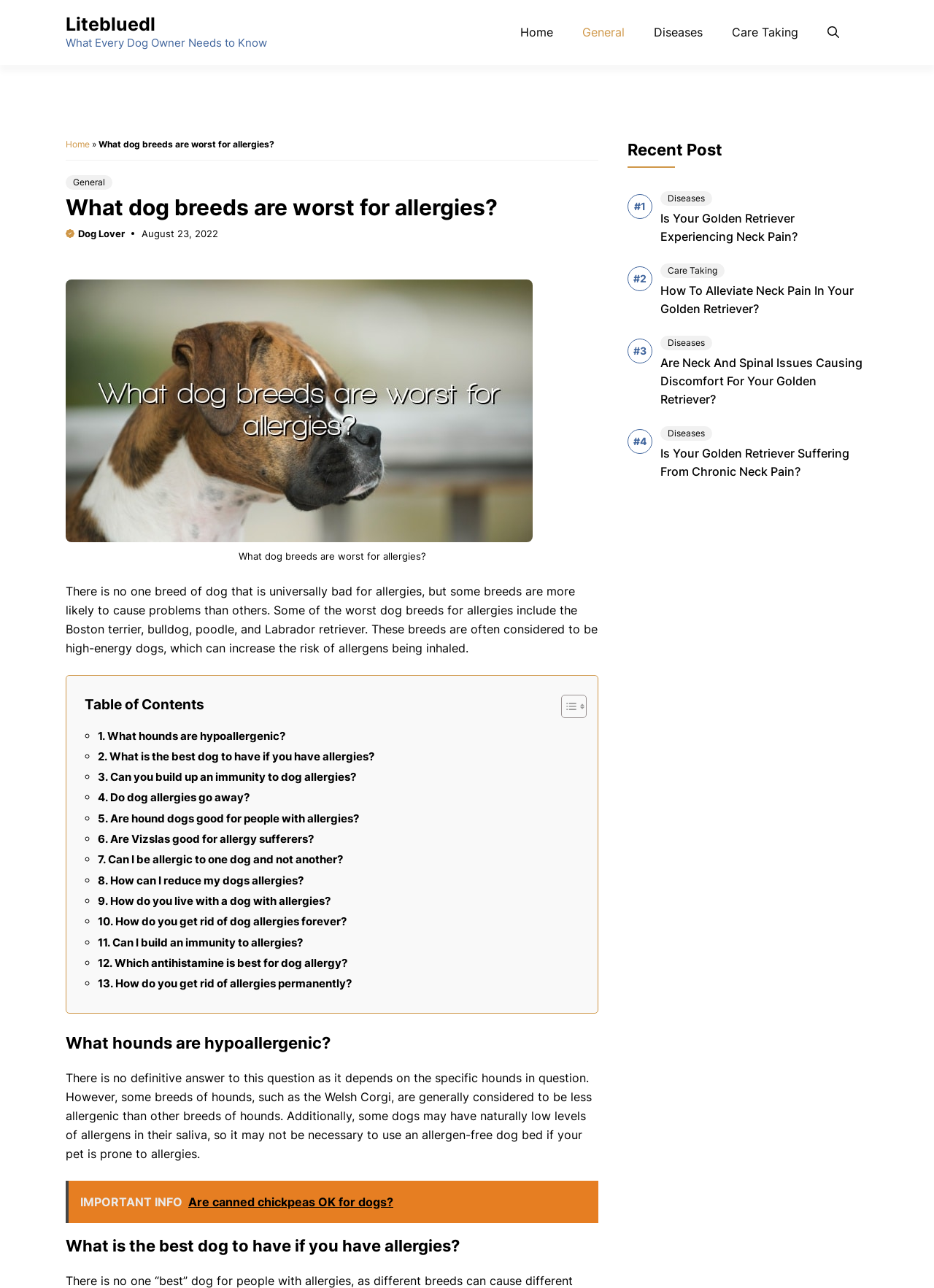Please answer the following query using a single word or phrase: 
What is the topic of the article?

Dog breeds and allergies